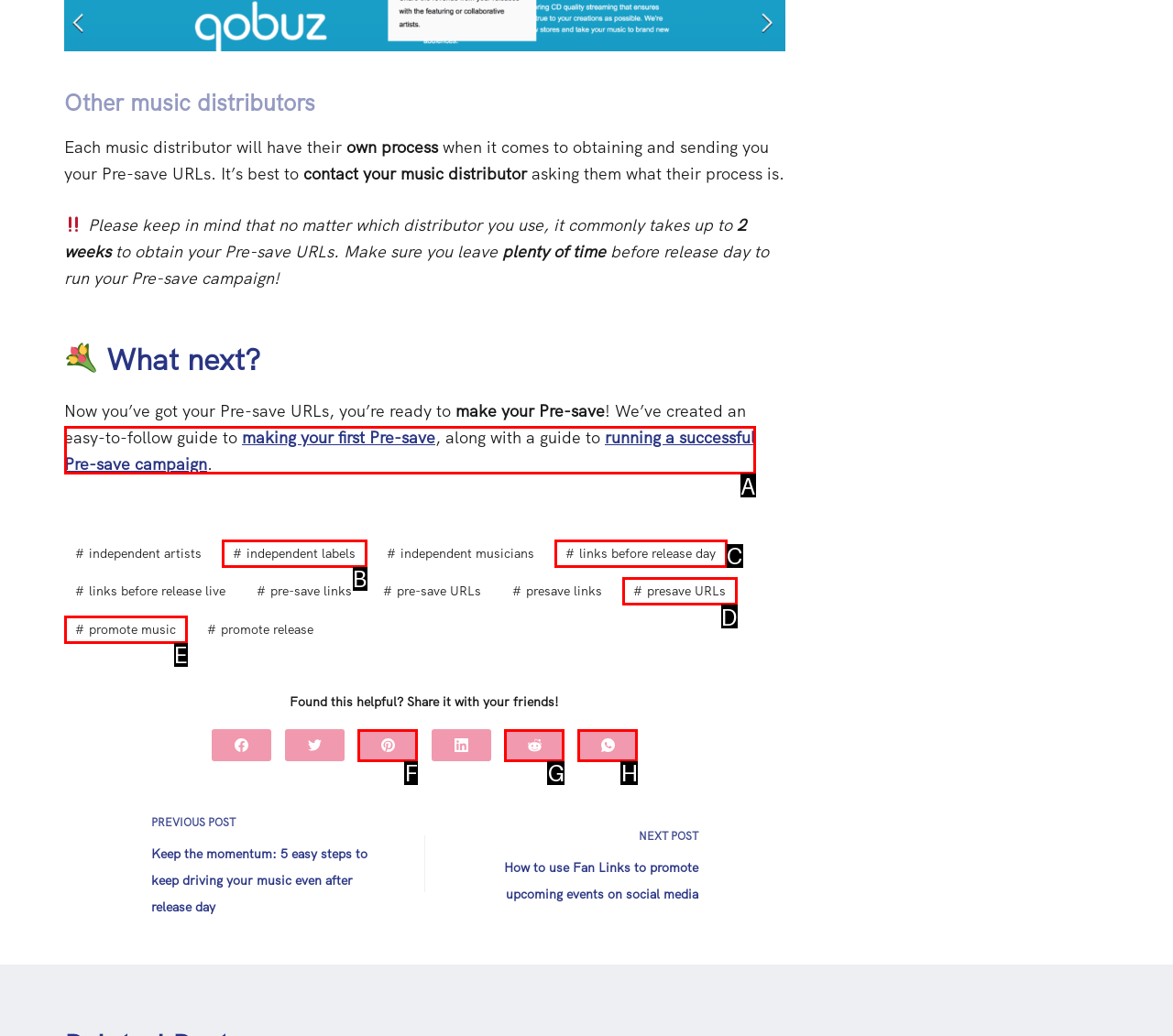Select the appropriate HTML element that needs to be clicked to execute the following task: Click on 'running a successful Pre-save campaign'. Respond with the letter of the option.

A